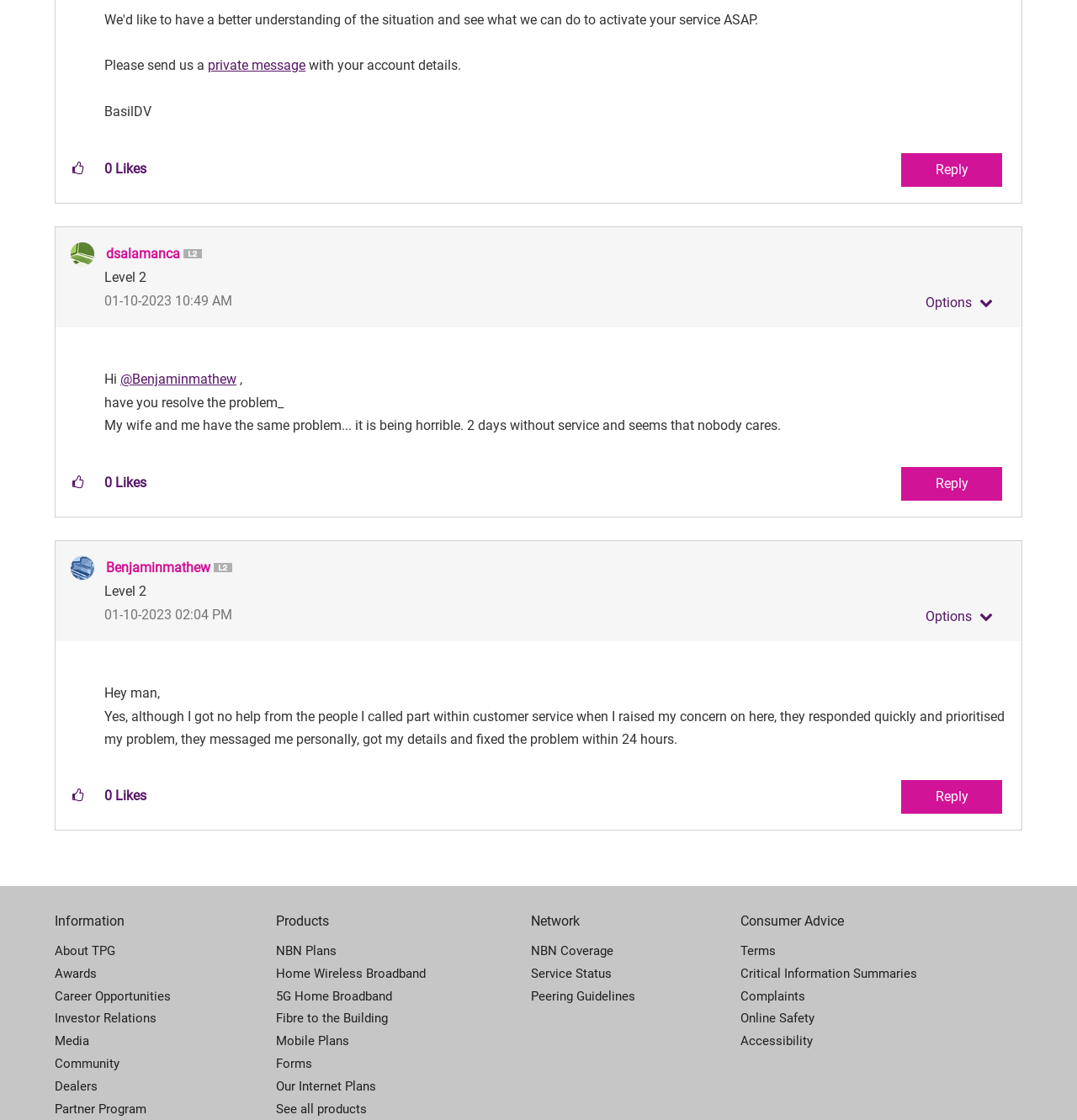Answer the following query concisely with a single word or phrase:
What is the date of the post by 'BasilDV'?

01-10-2023